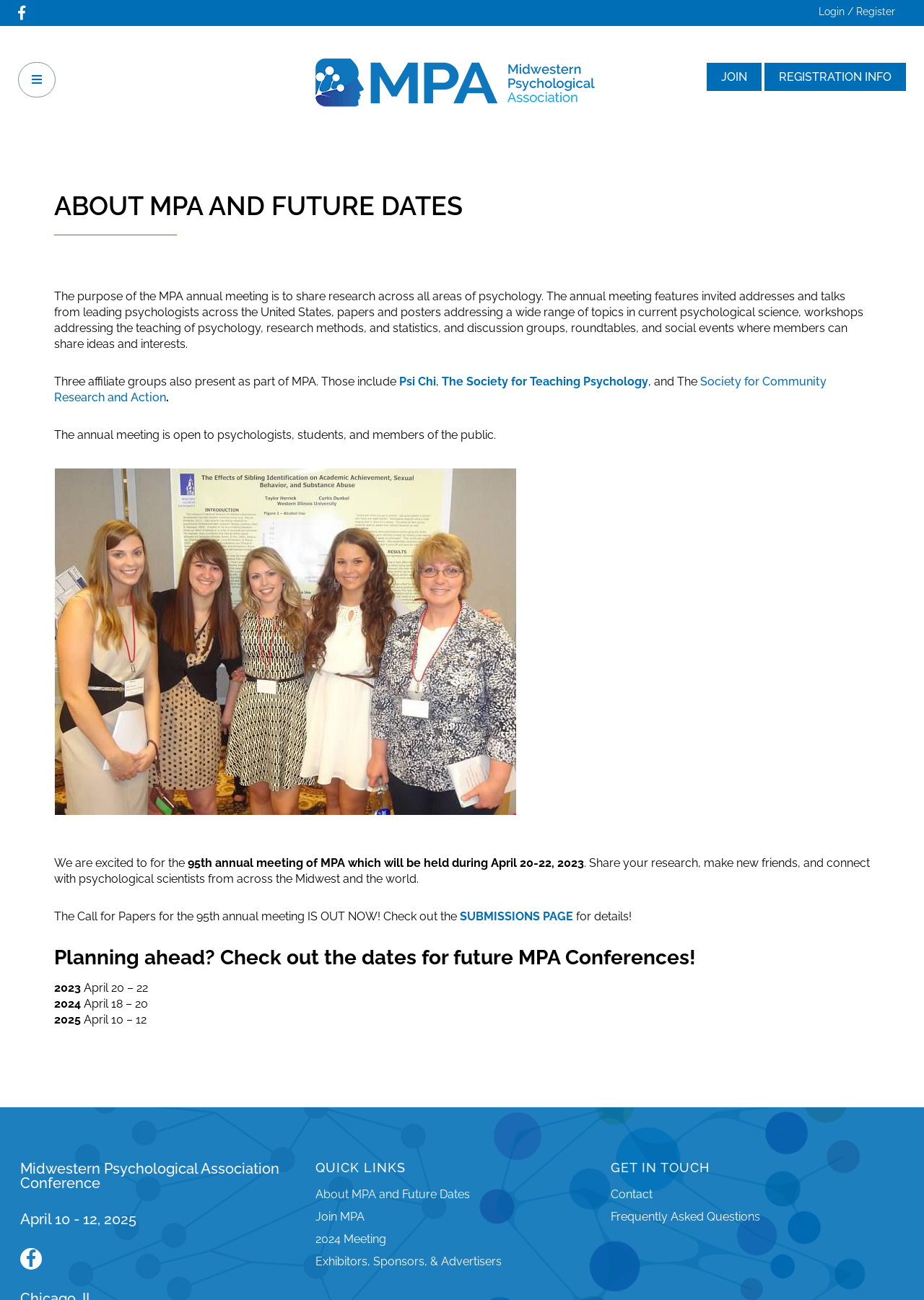Answer the question using only one word or a concise phrase: What is the date of the 2025 MPA Conference?

April 10-12, 2025